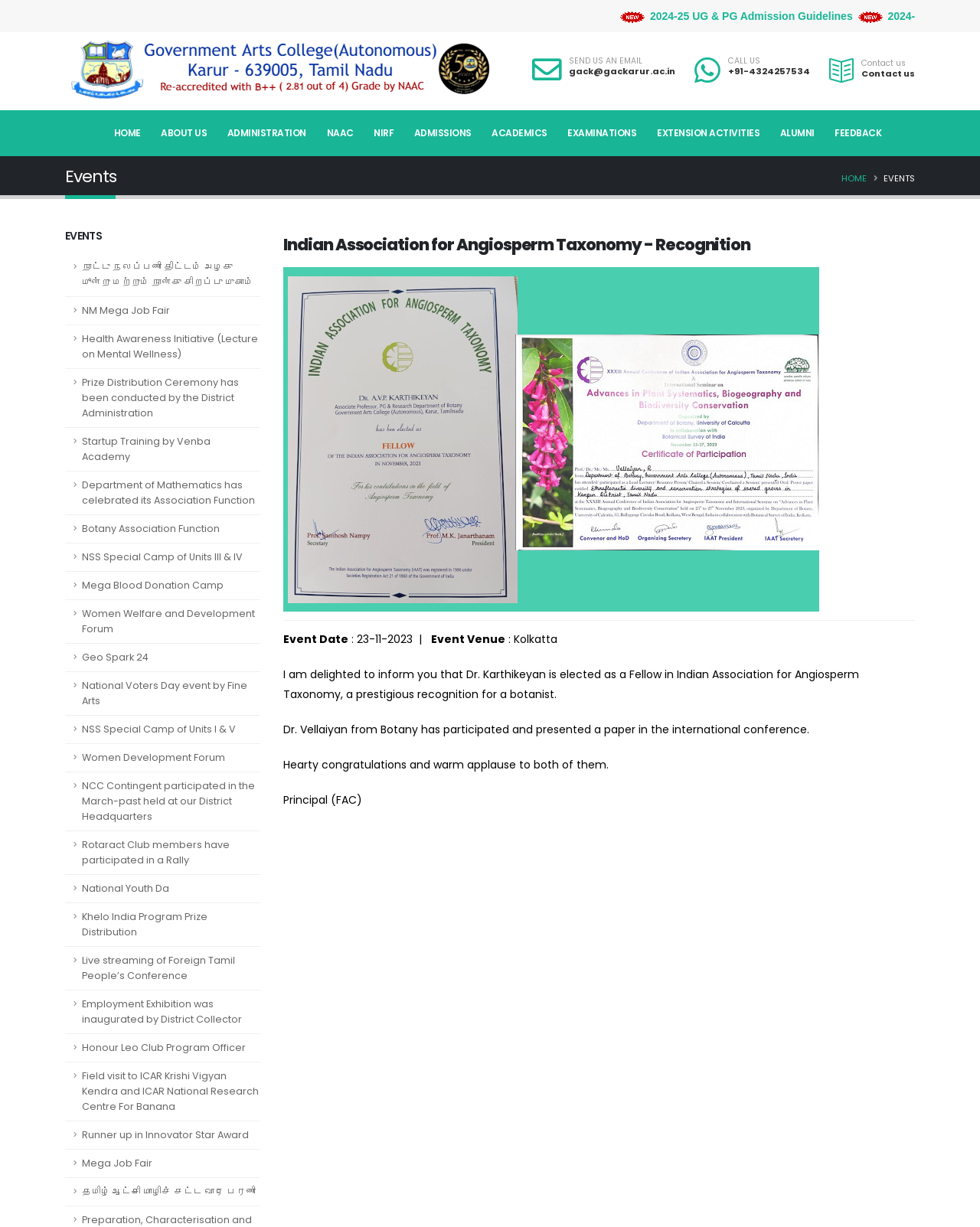What is the recognition received by Dr. Karthikeyan?
Examine the screenshot and reply with a single word or phrase.

Fellow in Indian Association for Angiosperm Taxonomy